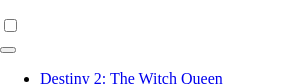Carefully examine the image and provide an in-depth answer to the question: What is the franchise known for?

According to the caption, the Destiny 2 franchise is known for its rich lore and engaging multiplayer environment, which suggests that the game has a strong focus on storytelling and player interaction.